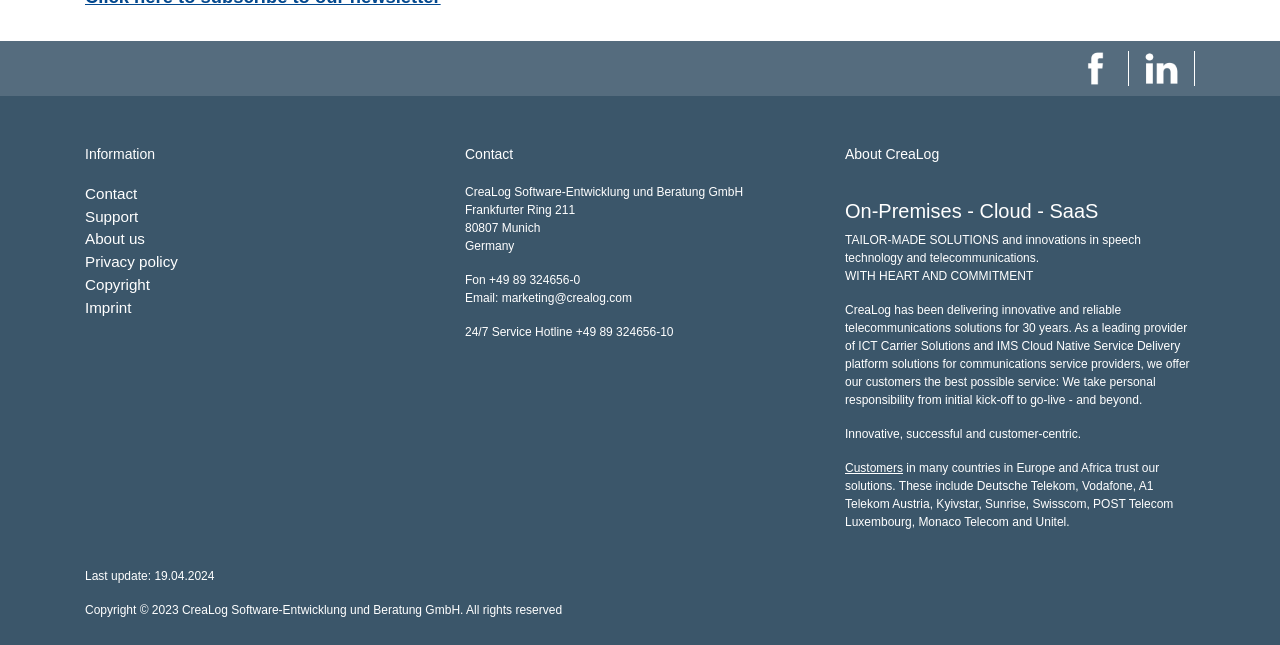Determine the bounding box coordinates for the area you should click to complete the following instruction: "Click on the email marketing@crealog.com".

[0.392, 0.451, 0.494, 0.473]